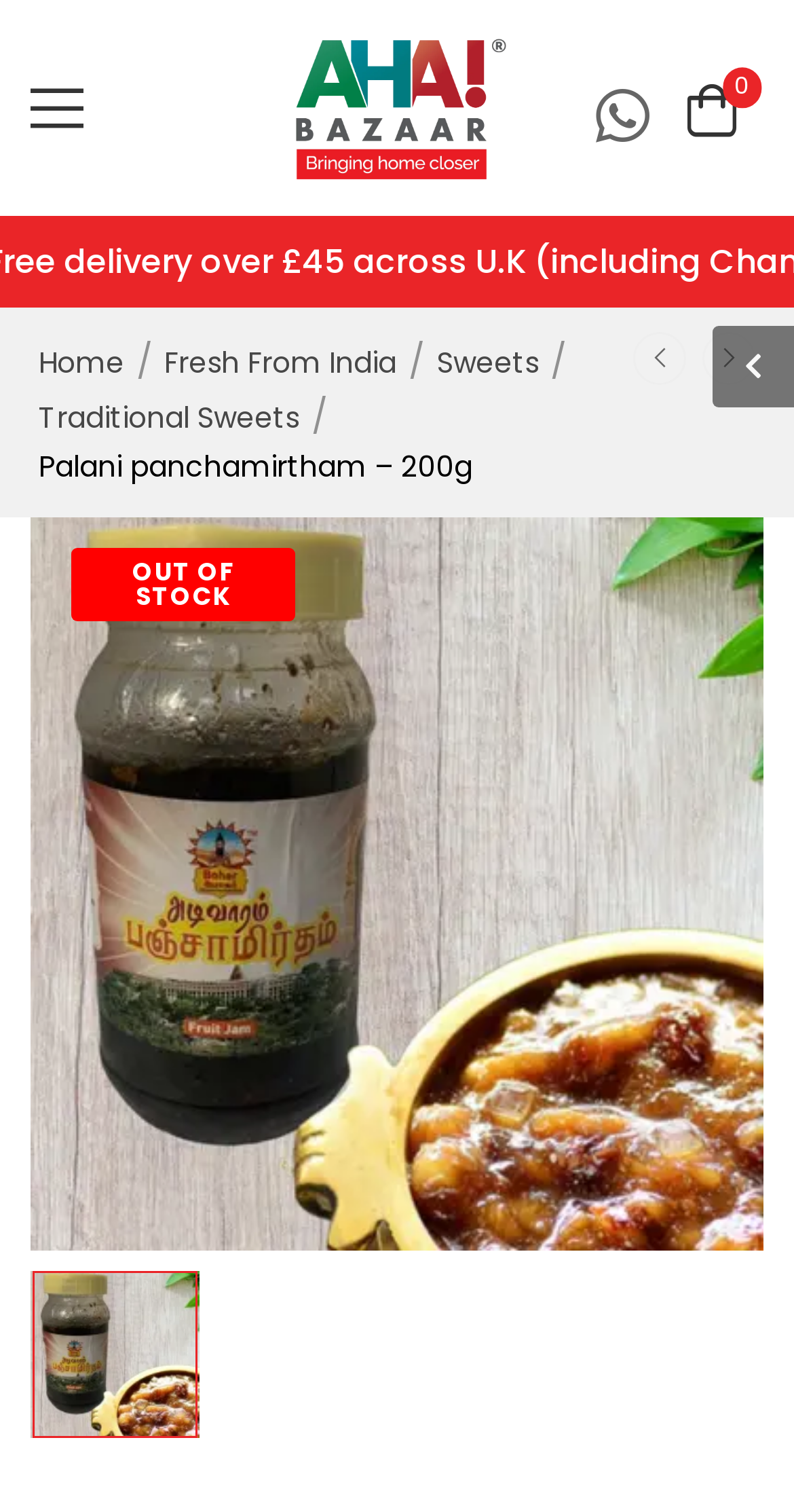Consider the image and give a detailed and elaborate answer to the question: 
What is the name of the website?

The name of the website can be found in the image element 'AhaBazaar' which is part of the link element 'Logo' located at the top of the webpage.